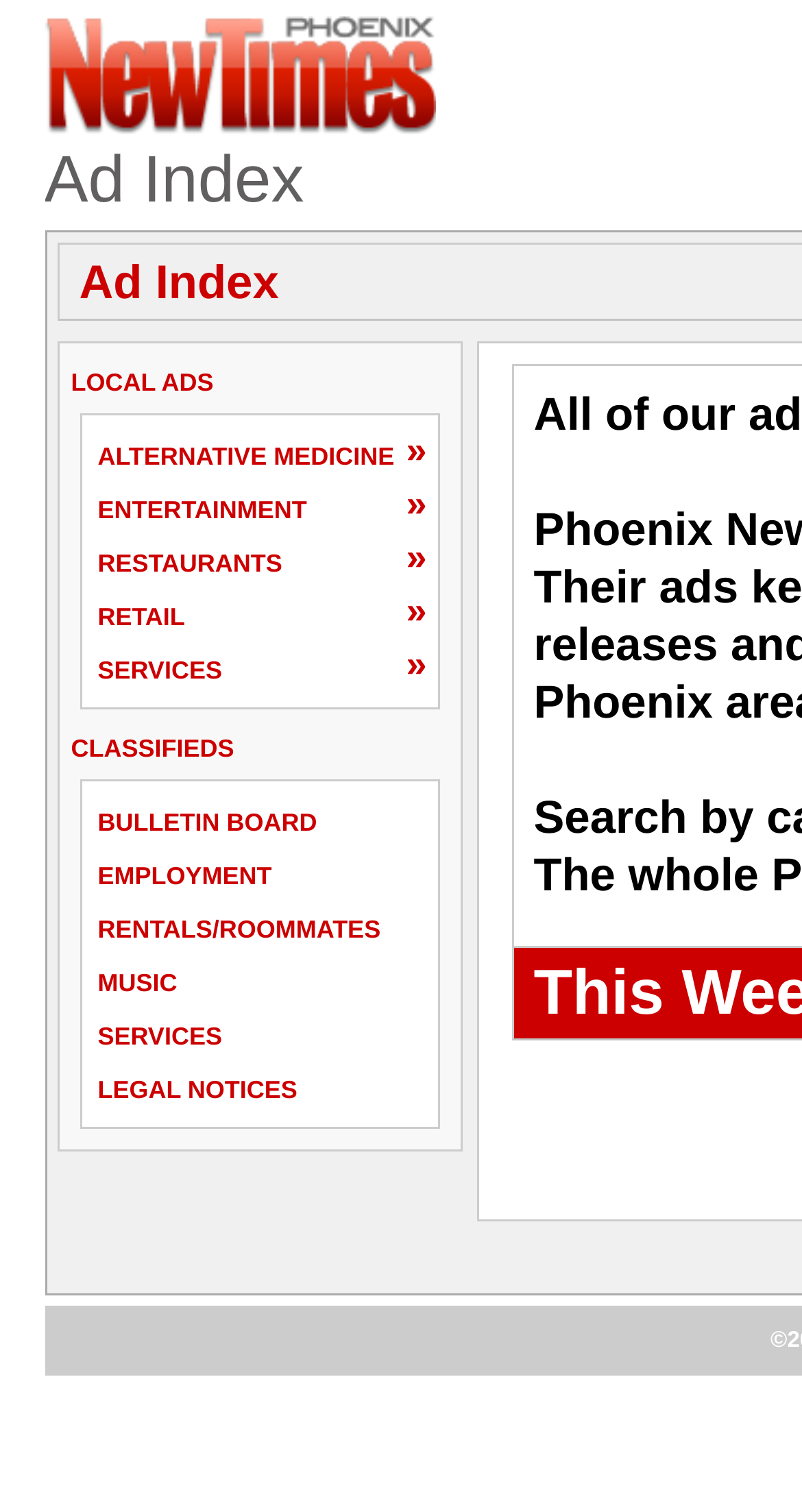Refer to the image and provide an in-depth answer to the question:
How many subcategories are under CLASSIFIEDS?

Under the 'CLASSIFIEDS' heading, I can see 7 link elements, which are 'BULLETIN BOARD', 'EMPLOYMENT', 'RENTALS/ROOMMATES', 'MUSIC', 'SERVICES', 'LEGAL NOTICES', and an empty link. These are likely subcategories of CLASSIFIEDS.